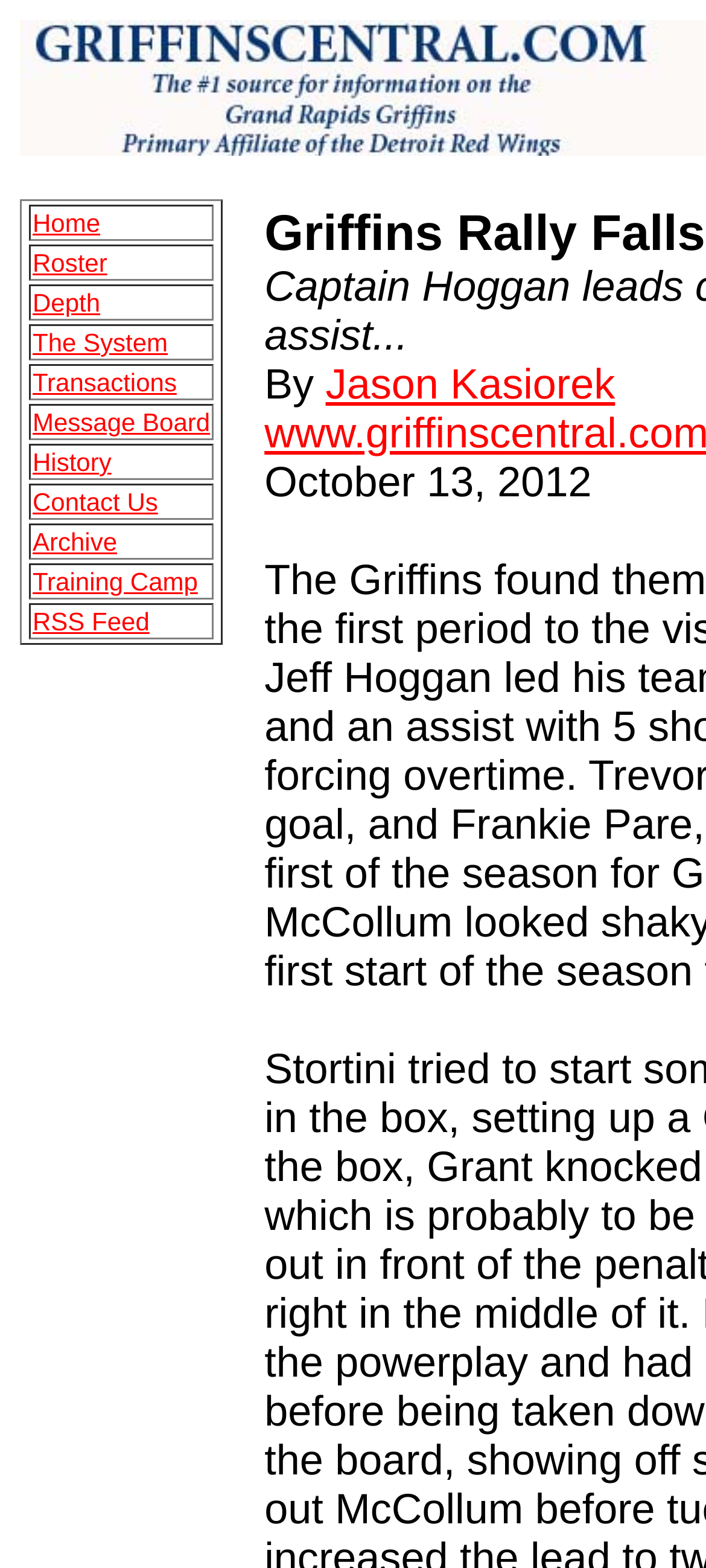Determine the bounding box coordinates of the clickable element to achieve the following action: 'Check the Message Board'. Provide the coordinates as four float values between 0 and 1, formatted as [left, top, right, bottom].

[0.046, 0.26, 0.298, 0.278]